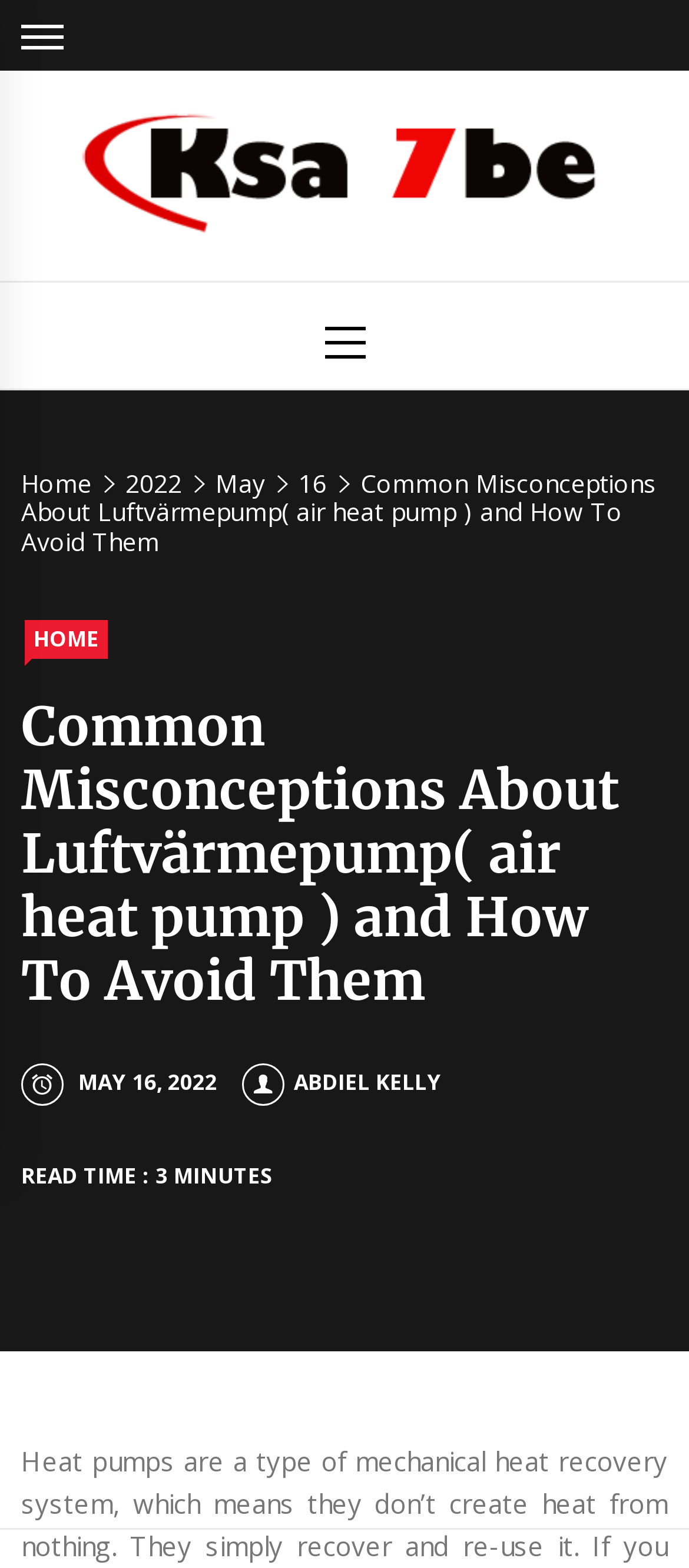Pinpoint the bounding box coordinates of the area that must be clicked to complete this instruction: "check read time".

[0.031, 0.74, 0.395, 0.759]